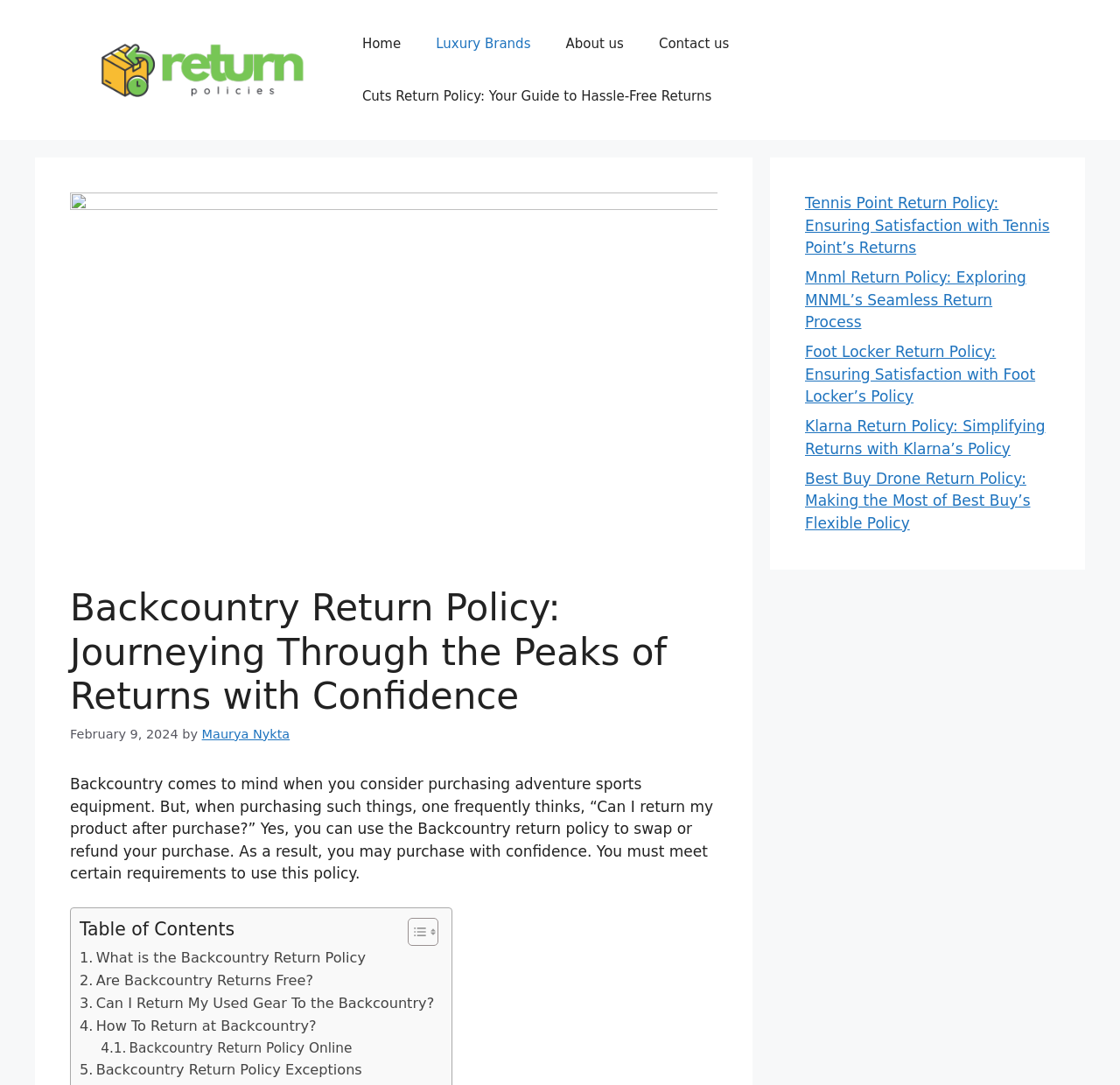How many links are present in the complementary section?
Please respond to the question with as much detail as possible.

I counted the number of link elements that are children of the complementary section, which are 'Tennis Point Return Policy', 'Mnml Return Policy', 'Foot Locker Return Policy', 'Klarna Return Policy', and 'Best Buy Drone Return Policy'.